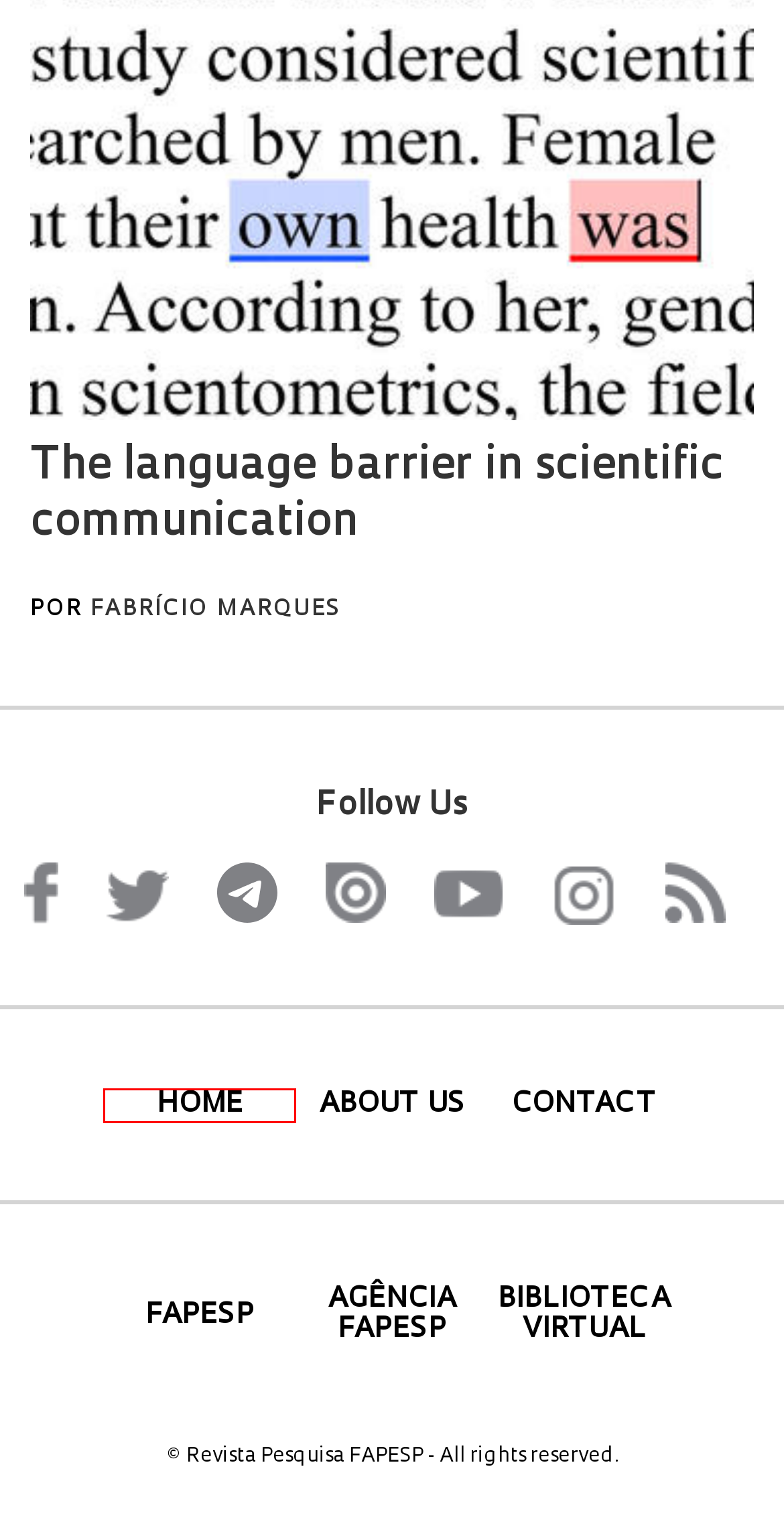Look at the screenshot of a webpage with a red bounding box and select the webpage description that best corresponds to the new page after clicking the element in the red box. Here are the options:
A. Revista Pesquisa Fapesp
B. Sociology : Revista Pesquisa Fapesp
C. Technology : Revista Pesquisa Fapesp
D. Videos : Revista Pesquisa Fapesp
E. Health : Revista Pesquisa Fapesp
F. Agência FAPESP
G. Terra em transe : Revista Pesquisa Fapesp
H. En búsqueda de la levedad : Revista Pesquisa Fapesp

A